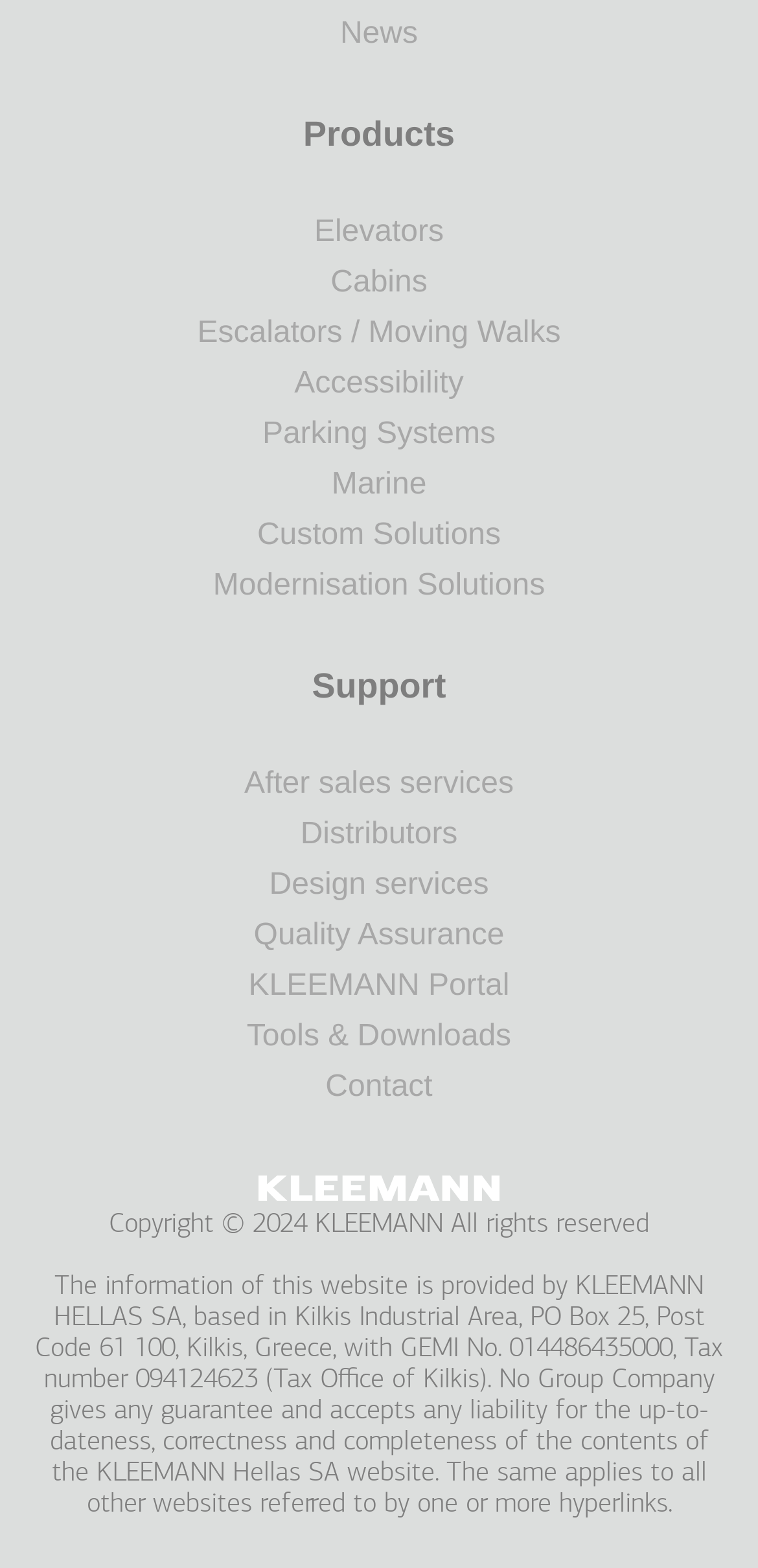What are the main categories on the website?
Can you provide an in-depth and detailed response to the question?

By looking at the top navigation menu, I can see that the main categories on the website are News, Products, and Support, which are represented by links with corresponding text.